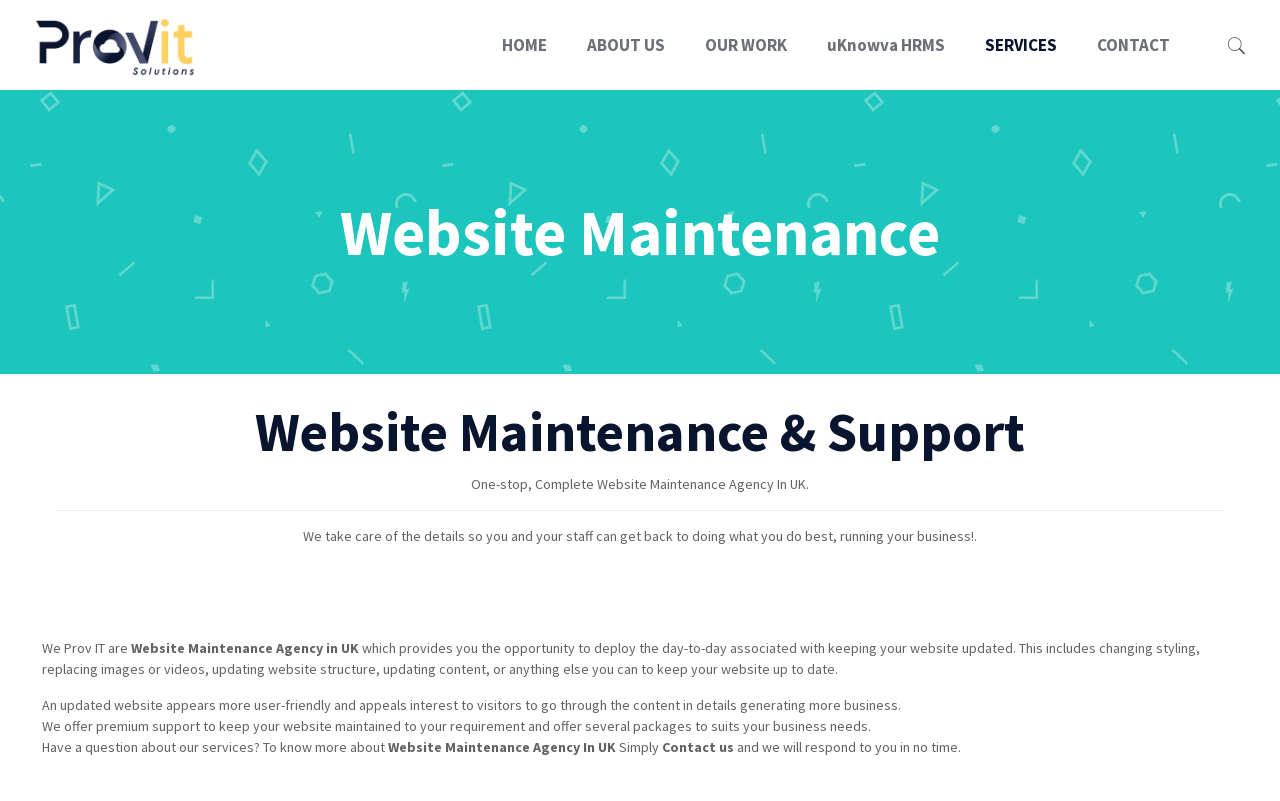Elaborate on the information and visuals displayed on the webpage.

The webpage is about ProvIT Solutions, a one-stop solution for web and mobile development in Milton Keynes. At the top, there is a navigation menu with seven links: "ProvIT Solutions Ltd", "HOME", "ABOUT US", "OUR WORK", "uKnowva HRMS", "SERVICES", and "CONTACT". To the right of the navigation menu, there is a small icon represented by "\ue962".

Below the navigation menu, there is a heading "Website Maintenance" followed by a subheading "Website Maintenance & Support". The main content of the webpage is divided into two sections. The first section describes the benefits of website maintenance, stating that ProvIT Solutions takes care of the details so that the business can focus on its core activities. This section is accompanied by a horizontal separator line.

The second section provides more information about ProvIT Solutions, describing it as a website maintenance agency in the UK that offers premium support to keep websites updated according to business needs. The text also highlights the importance of an updated website in appealing to visitors and generating more business. There are several paragraphs of text in this section, with a call-to-action at the end, encouraging visitors to contact ProvIT Solutions for more information about their services.